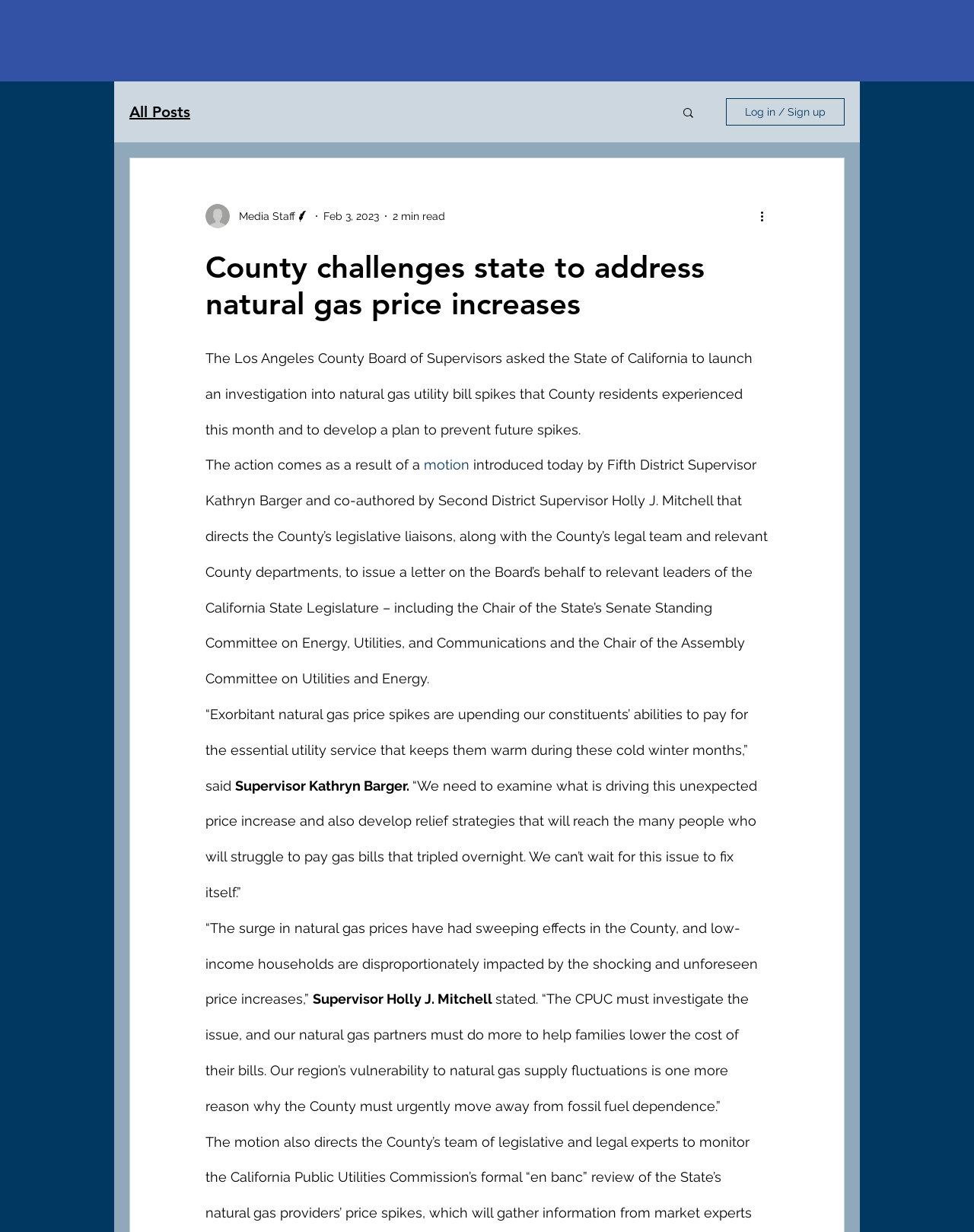Offer a thorough description of the webpage.

The webpage appears to be a news article or blog post from a county government website. At the top left, there is a logo image of "Caps of KB 2024" with a link. Above the main content, there is a navigation menu with links to "ABOUT", "ENDORSEMENTS", "CONTRIBUTE", and "More". 

On the top right, there is a secondary navigation menu with a link to "blog" and a "Search" button with a magnifying glass icon. Next to the search button, there is a "Log in / Sign up" button with a writer's picture and some text about the media staff and writer.

The main content of the webpage is an article with a heading "County challenges state to address natural gas price increases". The article starts with a summary of the Los Angeles County Board of Supervisors' request to the State of California to investigate natural gas utility bill spikes and develop a plan to prevent future spikes. 

The article then quotes Fifth District Supervisor Kathryn Barger and Second District Supervisor Holly J. Mitchell, discussing the impact of natural gas price spikes on constituents, especially low-income households, and the need for relief strategies and investigation into the issue.